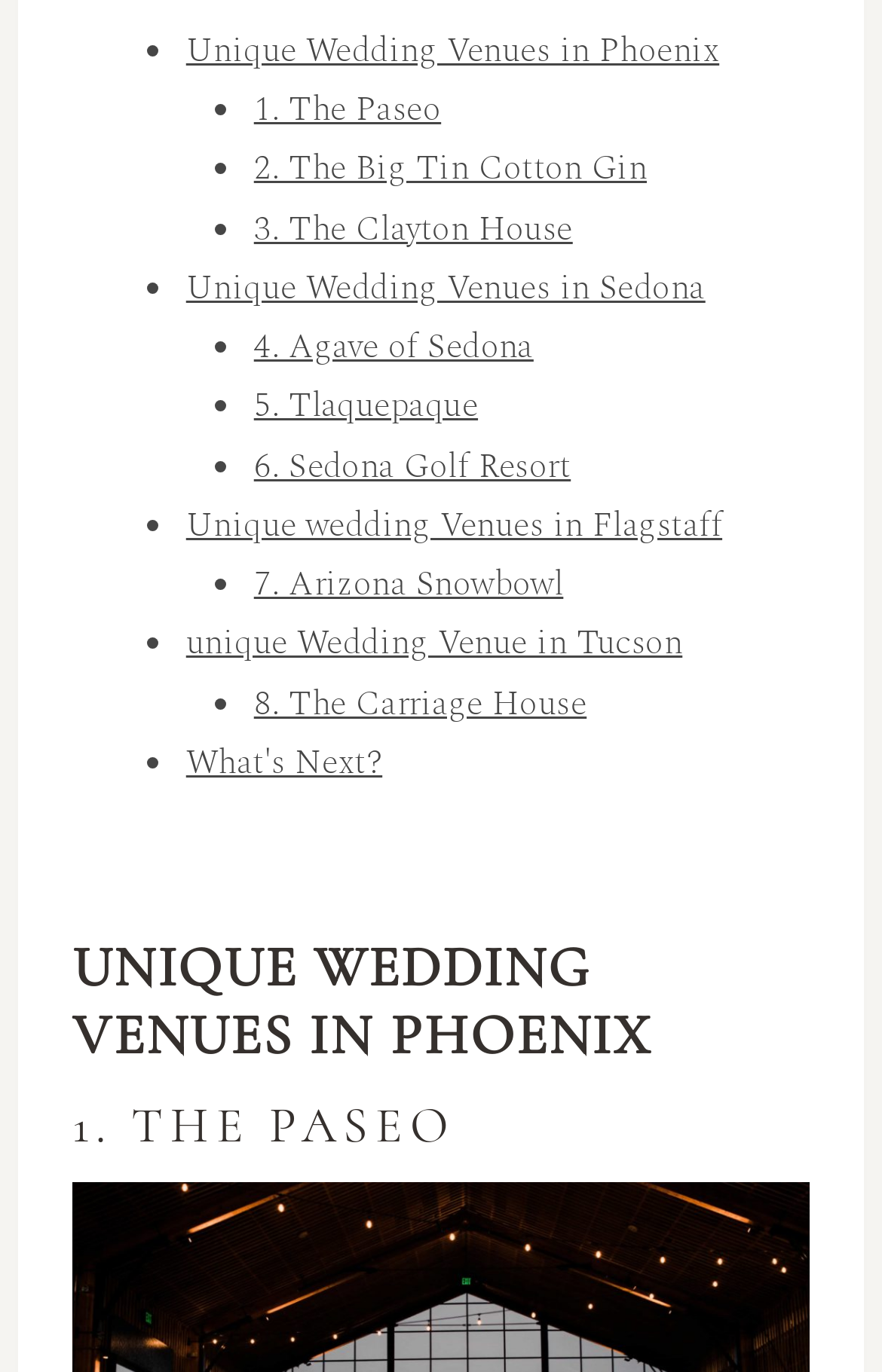Find and indicate the bounding box coordinates of the region you should select to follow the given instruction: "Explore 1. The Paseo".

[0.288, 0.061, 0.5, 0.099]